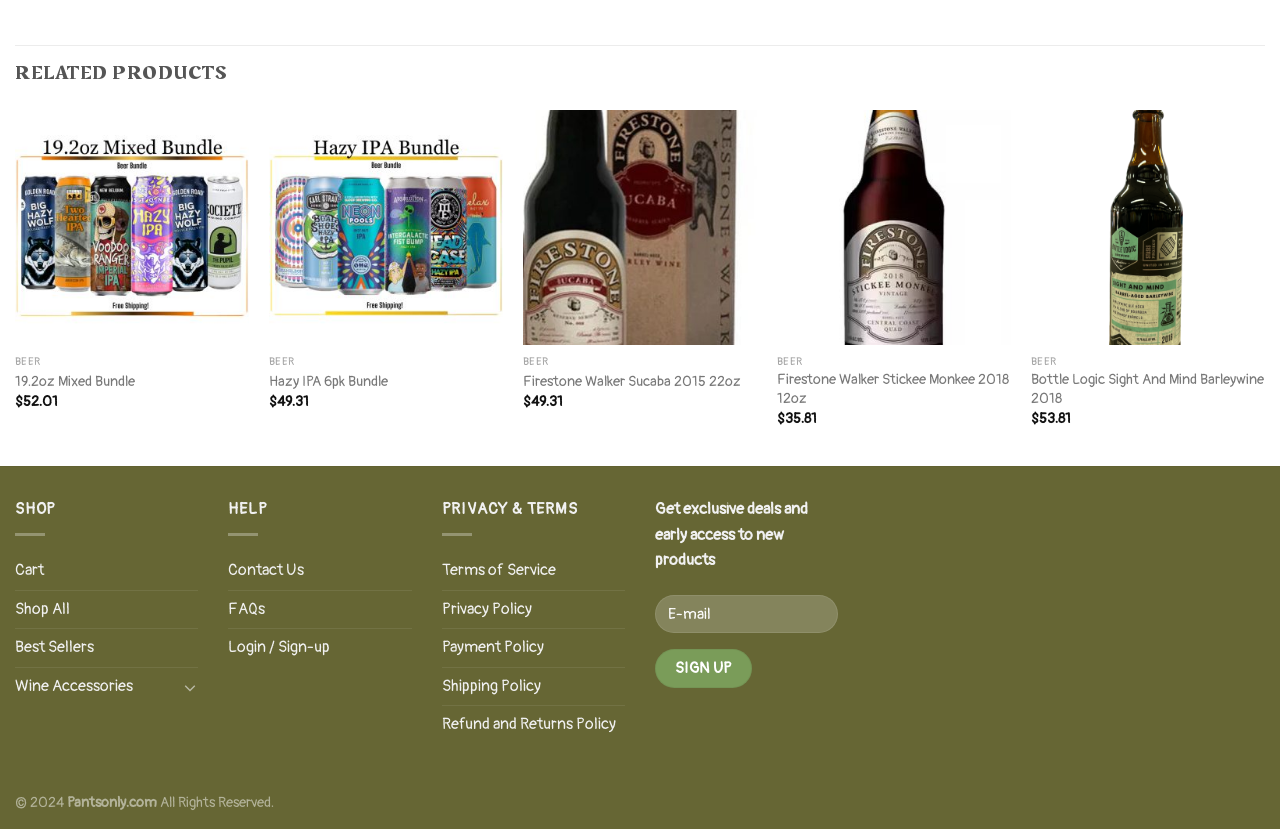Answer the following in one word or a short phrase: 
What is the company name of the website?

Pantsonly.com